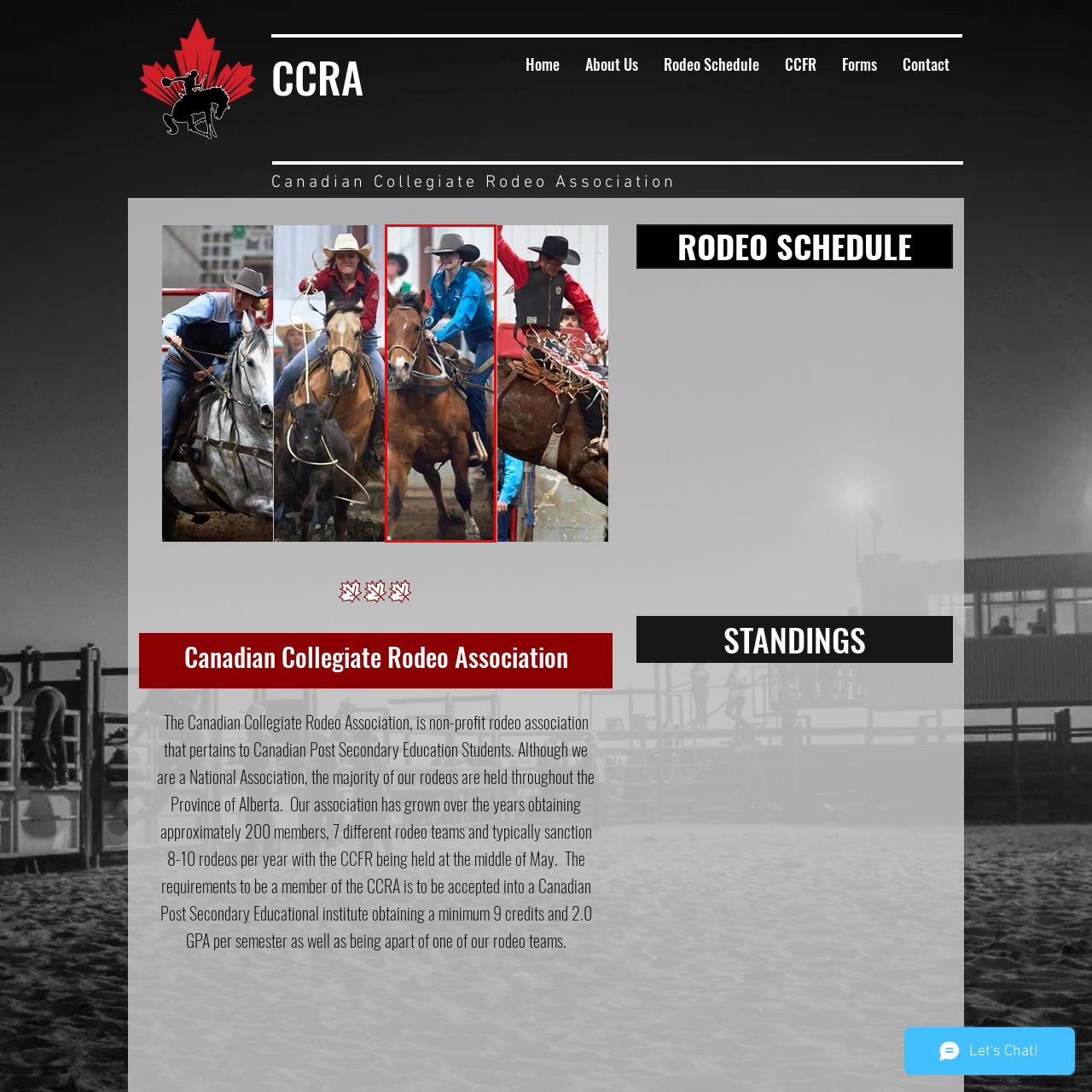Analyze the image surrounded by the red outline and answer the ensuing question with as much detail as possible based on the image:
What organization's collection does this image belong to?

The image is part of the Canadian Collegiate Rodeo Association's collection, which suggests that the rodeo event depicted is a college-level competition, highlighting the engaging experiences of students participating in rodeo sports.